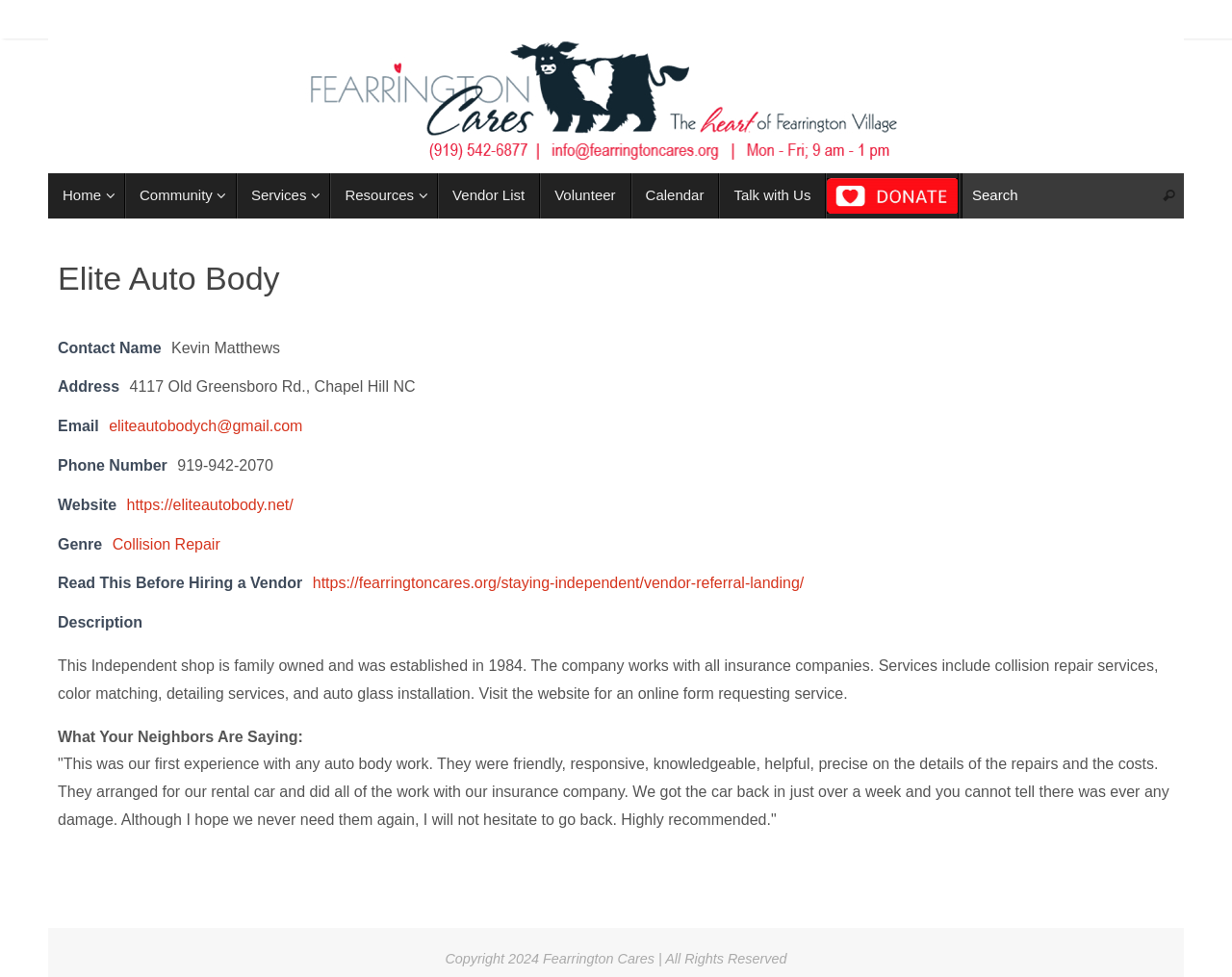Using the element description Community, predict the bounding box coordinates for the UI element. Provide the coordinates in (top-left x, top-left y, bottom-right x, bottom-right y) format with values ranging from 0 to 1.

[0.102, 0.177, 0.192, 0.223]